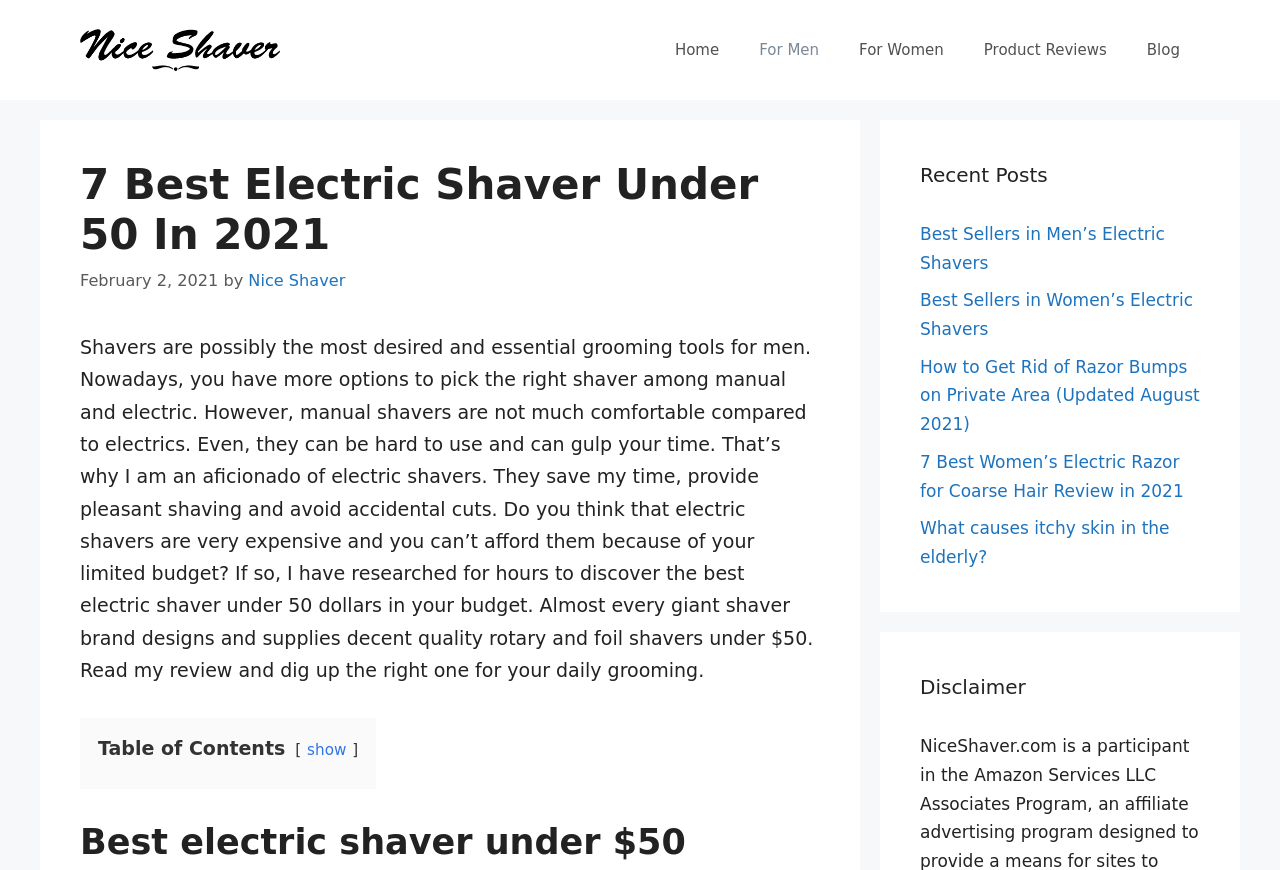Please identify the bounding box coordinates of the element's region that should be clicked to execute the following instruction: "go to the 'Home' page". The bounding box coordinates must be four float numbers between 0 and 1, i.e., [left, top, right, bottom].

[0.512, 0.023, 0.577, 0.092]